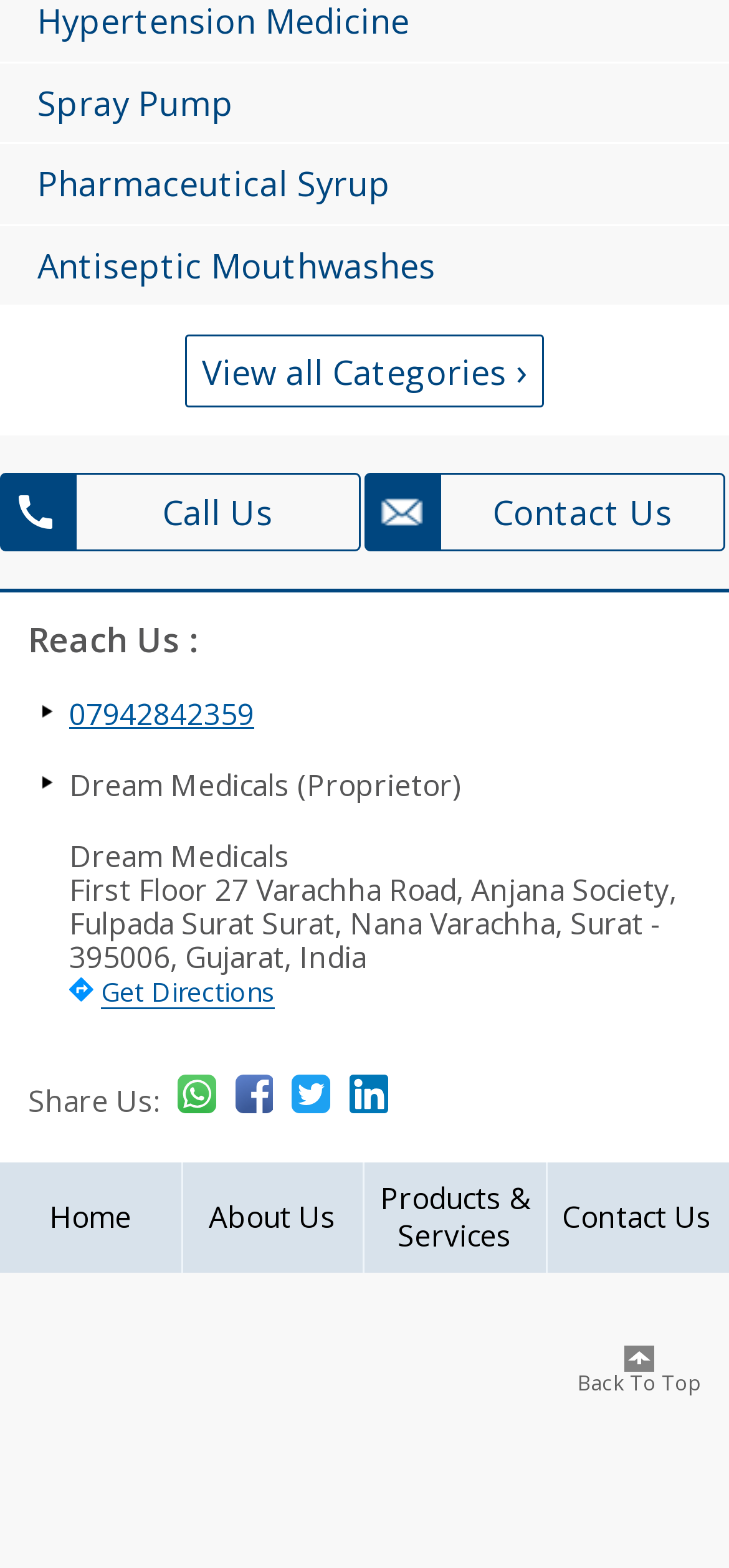What is the address of the company?
Can you give a detailed and elaborate answer to the question?

The address can be found in the link element 'Dream Medicals First Floor 27 Varachha Road, Anjana Society, Fulpada Surat Surat, Nana Varachha, Surat - 395006, Gujarat, India Get Directions' with bounding box coordinates [0.038, 0.535, 0.962, 0.644].